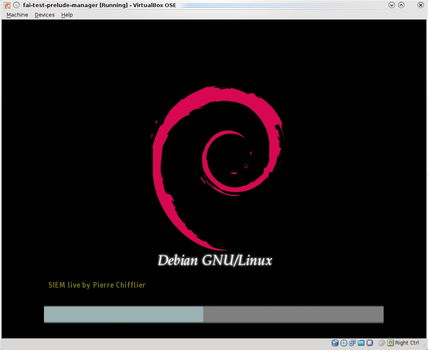Answer with a single word or phrase: 
What is the status of the system?

Loading